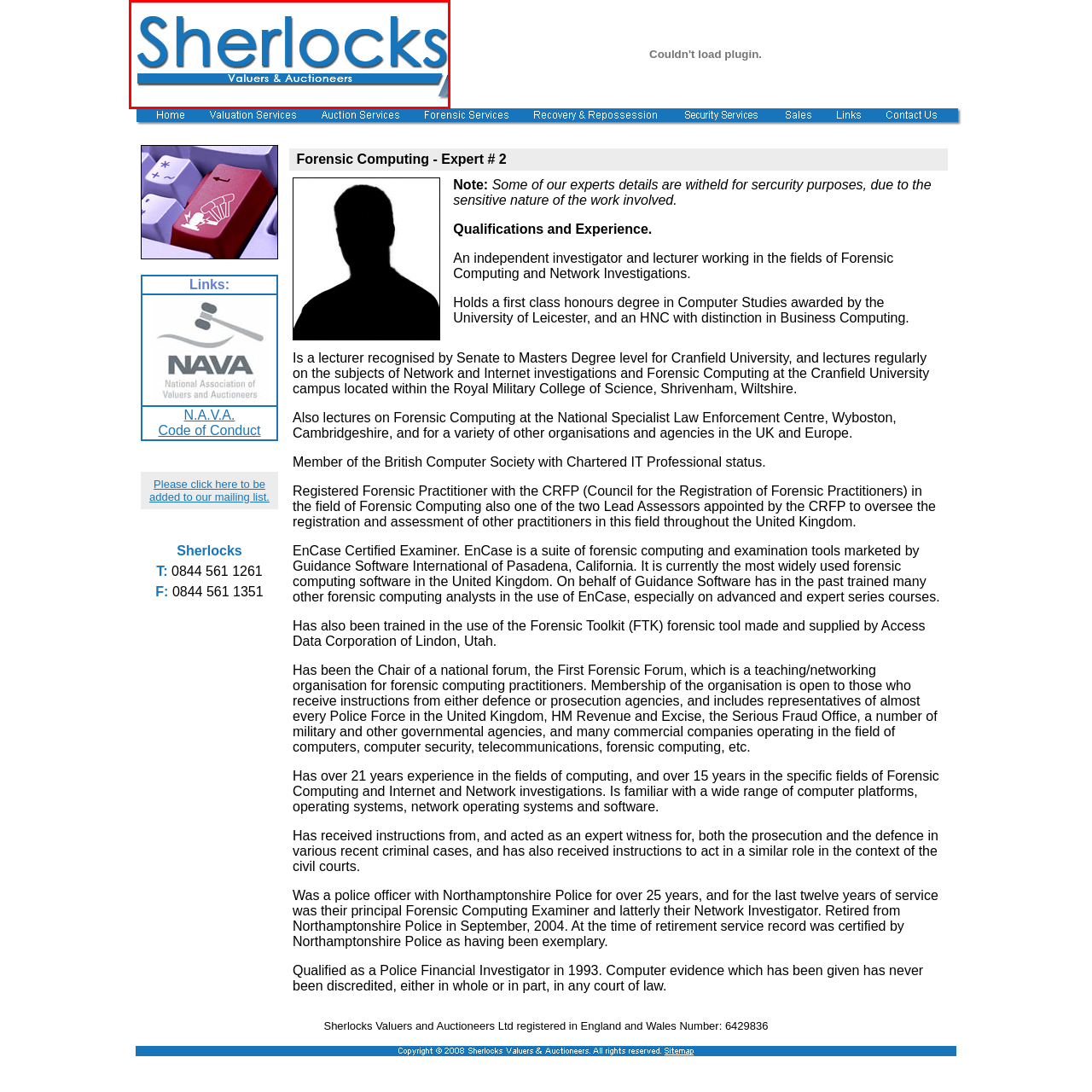Provide a comprehensive description of the image highlighted within the red bounding box.

The image features the logo of "Sherlocks Valuers & Auctioneers," prominently displaying the company name "Sherlocks" in bold blue text. Below it, the tagline "Valuers & Auctioneers" is presented in a lighter font, indicating the firm’s specialization in valuation and auction services. The overall design is professional and clean, reflecting the company's focus on delivering forensic services and property insights. This branding is indicative of the company's involvement in various sectors, including home valuations, auction services, and forensic investigations.